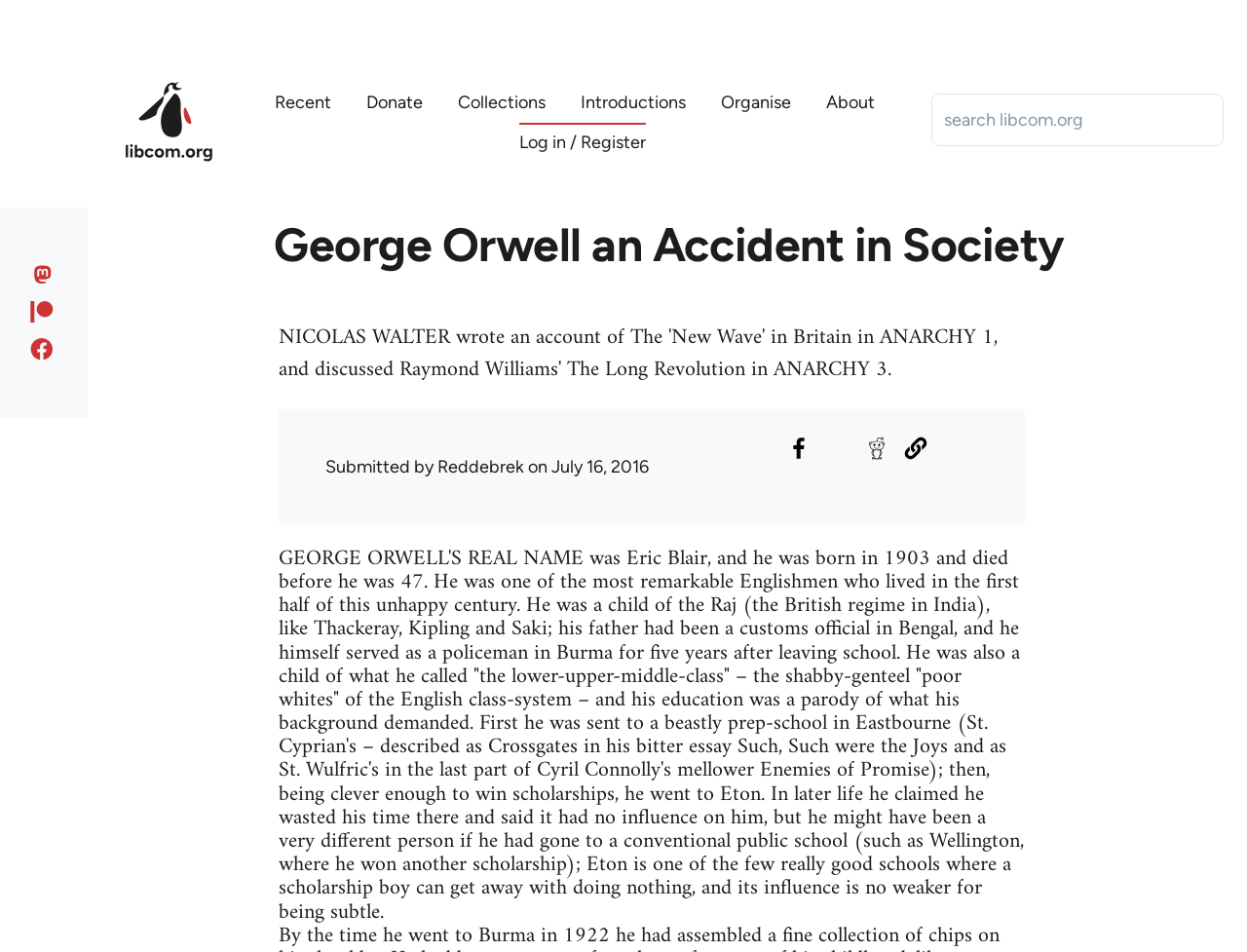What is the occupation of George Orwell's father?
Please answer the question with a detailed and comprehensive explanation.

According to the text, George Orwell's father had been a customs official in Bengal, which is mentioned in the context of his background and upbringing.